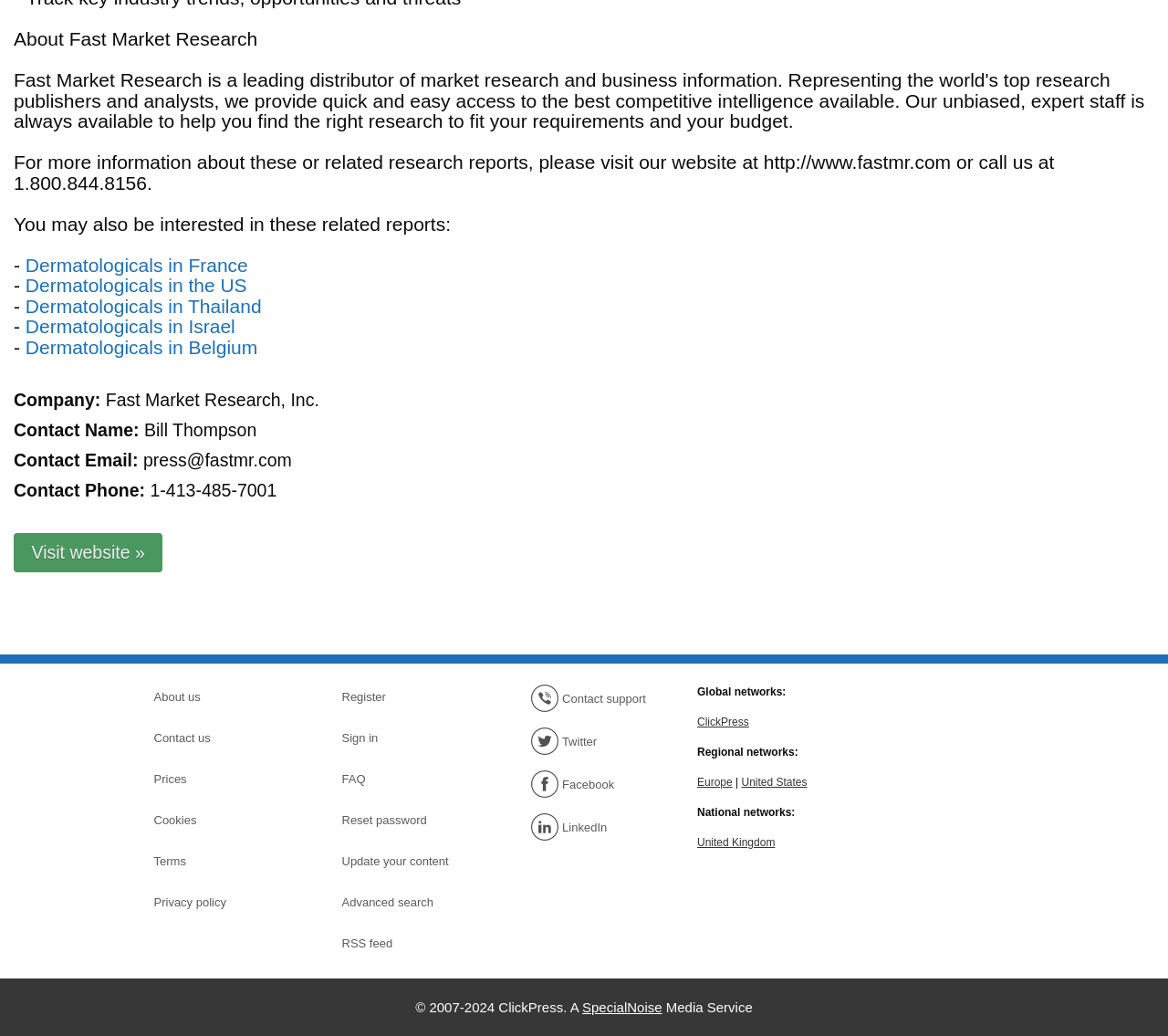Find the bounding box coordinates for the HTML element described as: "Dermatologicals in the US". The coordinates should consist of four float values between 0 and 1, i.e., [left, top, right, bottom].

[0.022, 0.265, 0.211, 0.285]